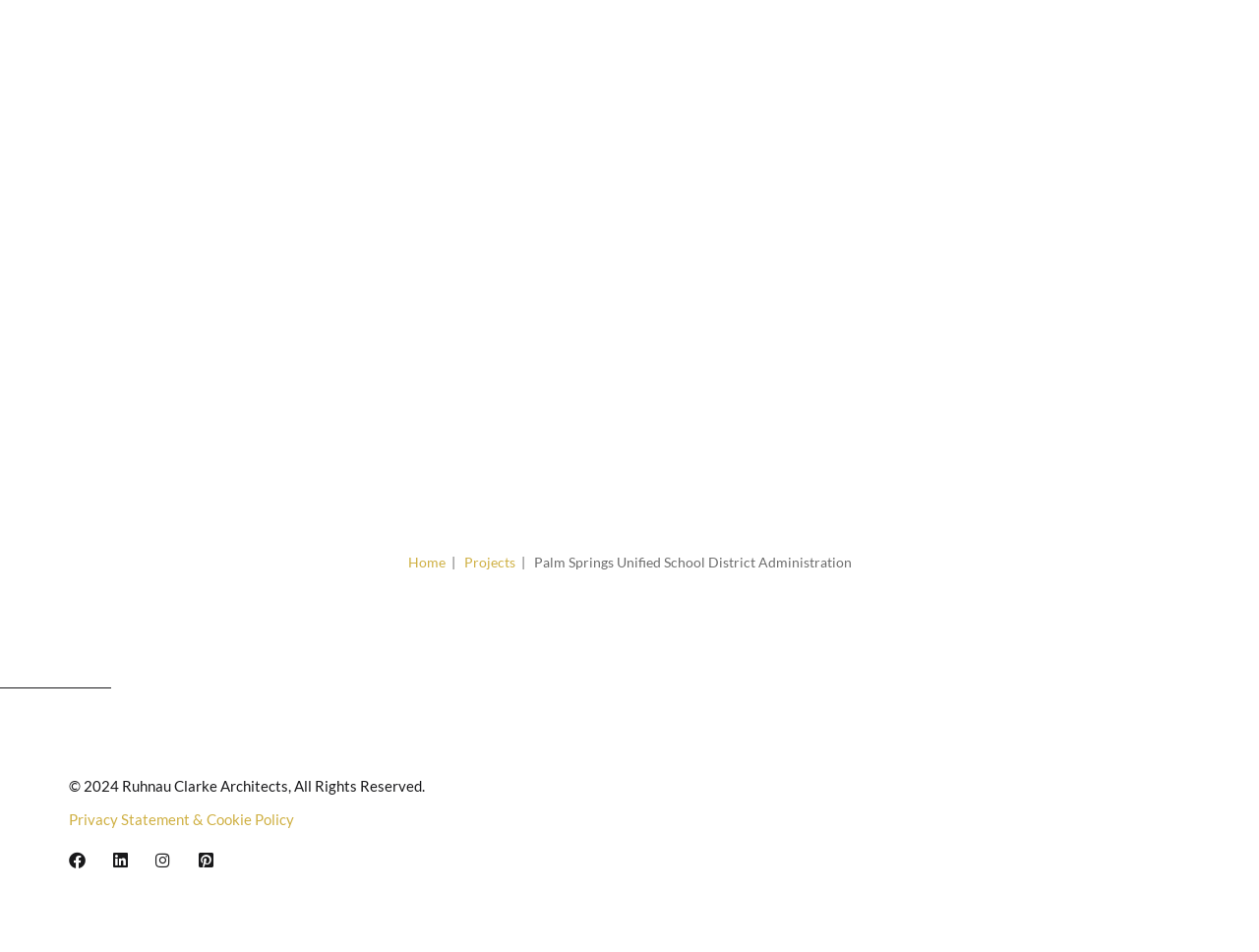What is the purpose of the icons at the bottom?
Based on the visual details in the image, please answer the question thoroughly.

The icons at the bottom, represented by links with IDs 124, 125, 126, and 127, are likely social media links, as they are commonly used icons for social media platforms.